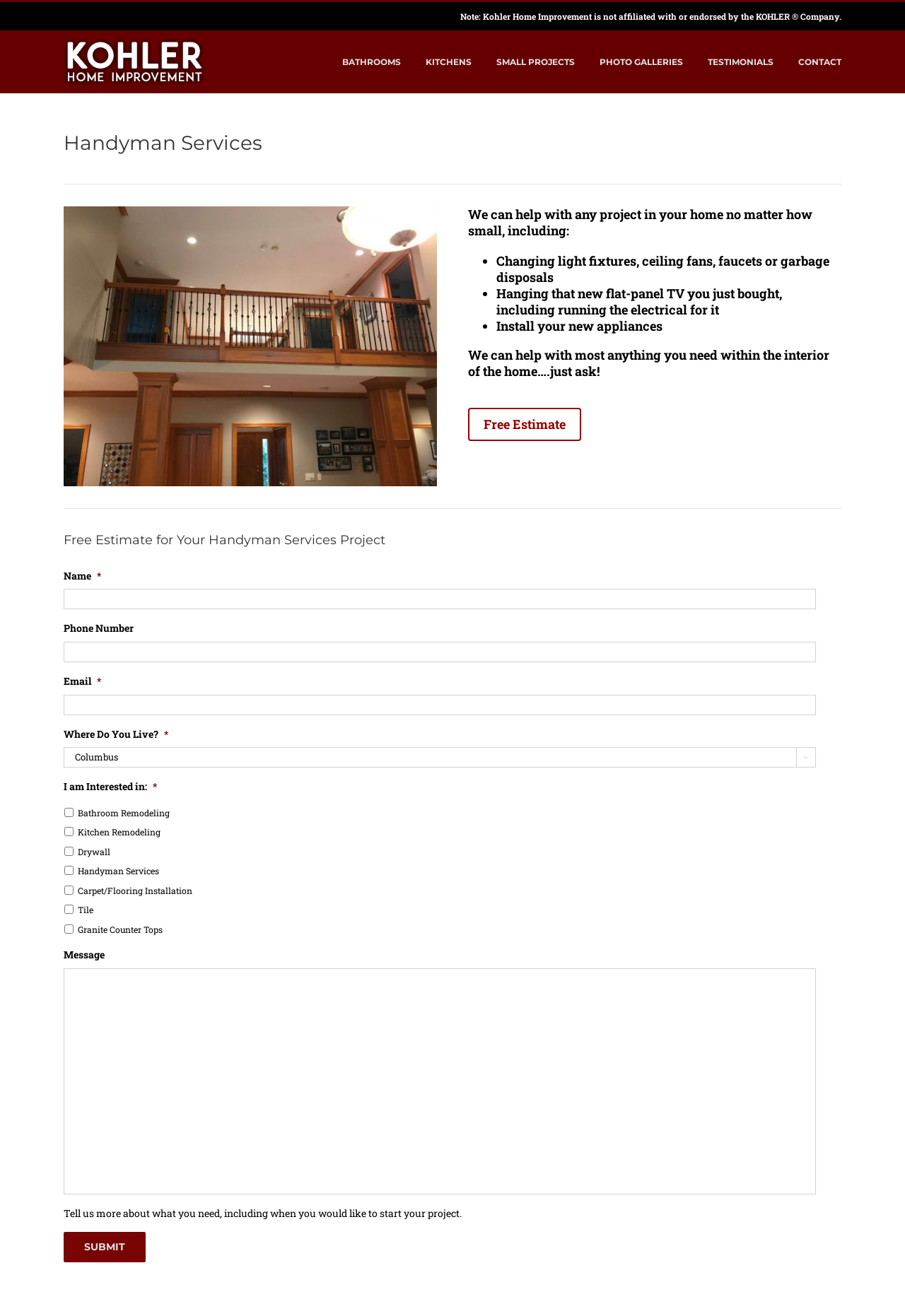Identify the bounding box coordinates of the region I need to click to complete this instruction: "Fill in the 'Name' field".

[0.07, 0.448, 0.902, 0.463]